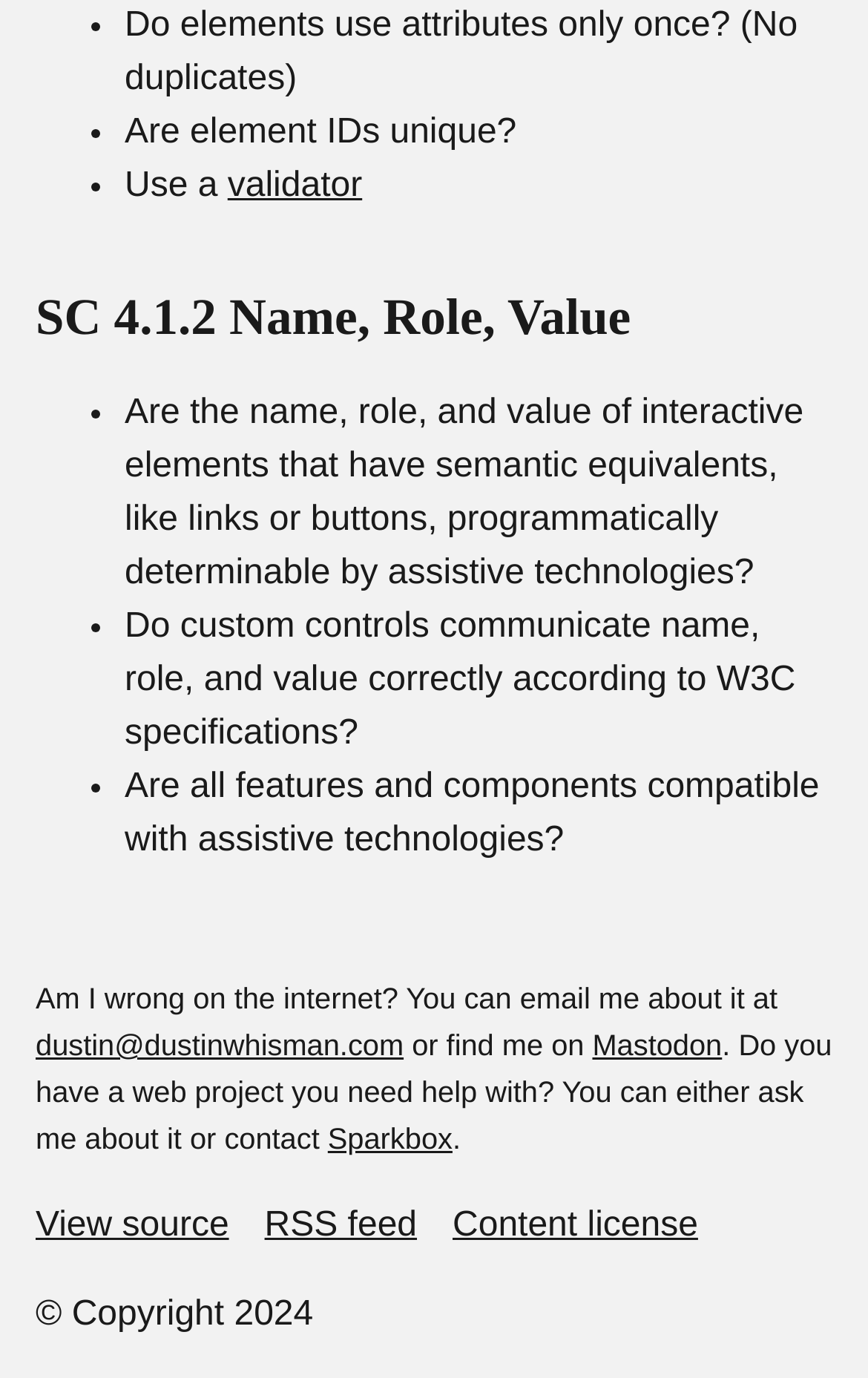Please determine the bounding box coordinates of the element's region to click in order to carry out the following instruction: "Follow the 'SC 4.1.2 Name, Role, Value' link". The coordinates should be four float numbers between 0 and 1, i.e., [left, top, right, bottom].

[0.742, 0.208, 0.771, 0.25]